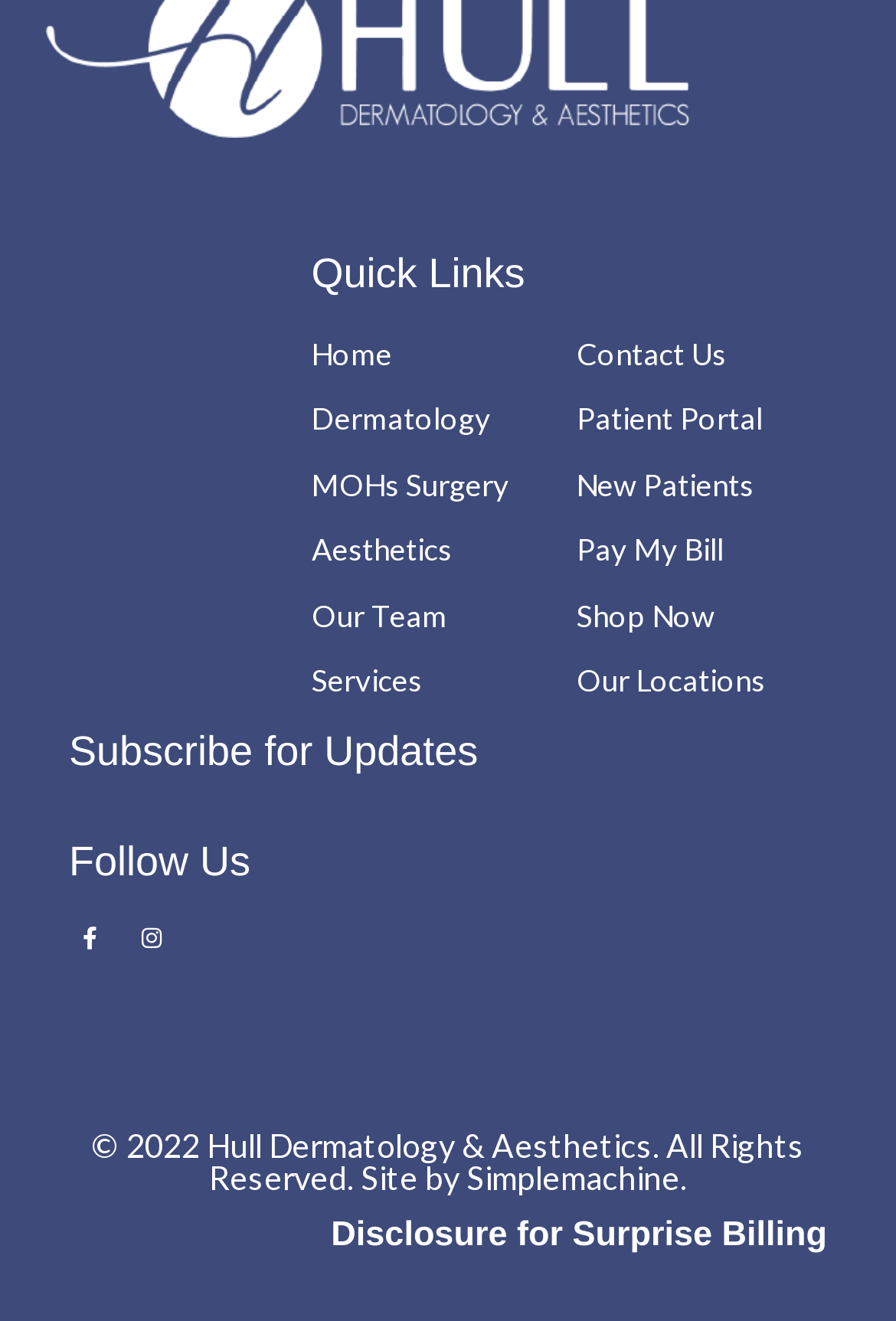How many columns of links are there?
Using the image as a reference, answer the question with a short word or phrase.

2